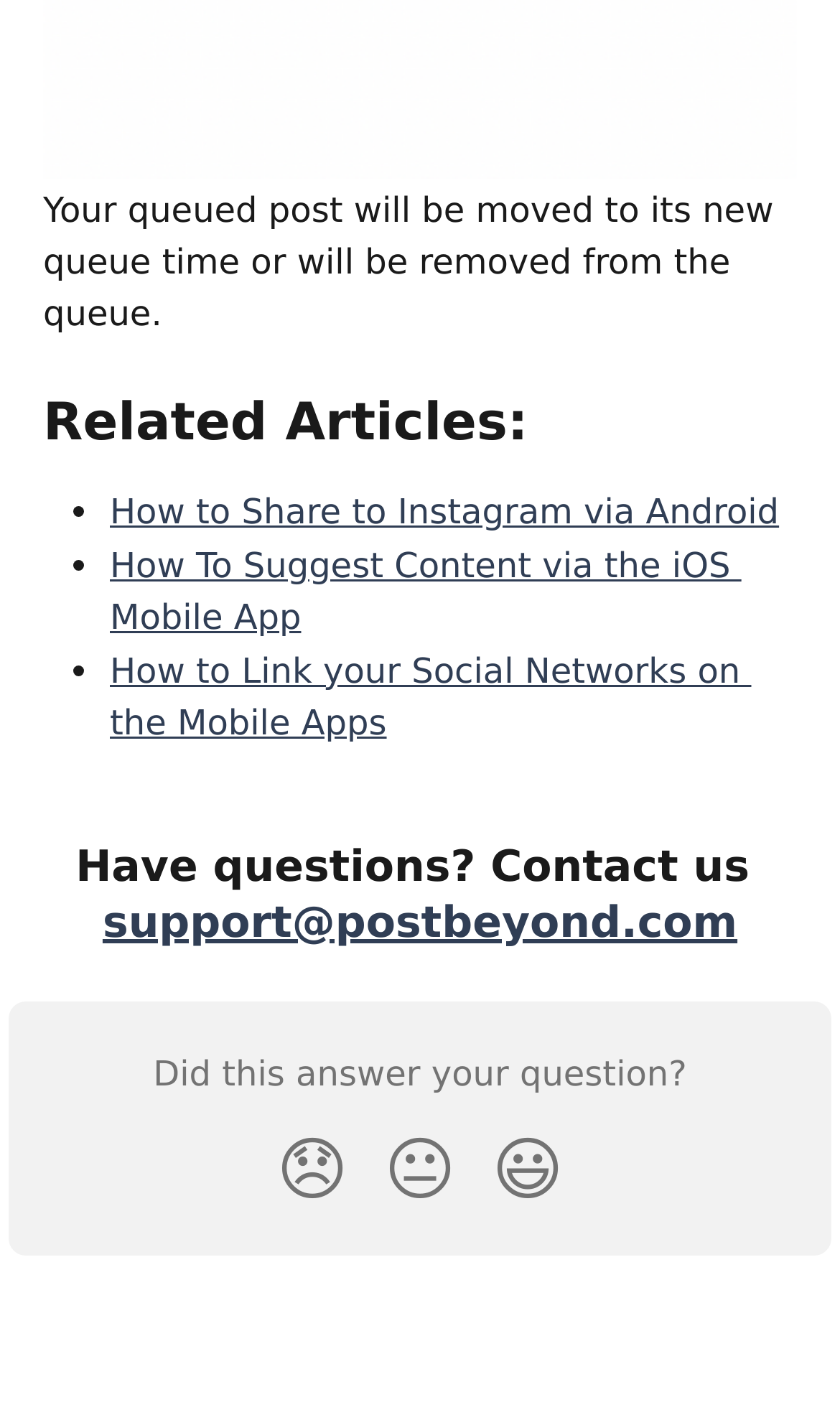Please determine the bounding box of the UI element that matches this description: Buy Now. The coordinates should be given as (top-left x, top-left y, bottom-right x, bottom-right y), with all values between 0 and 1.

None